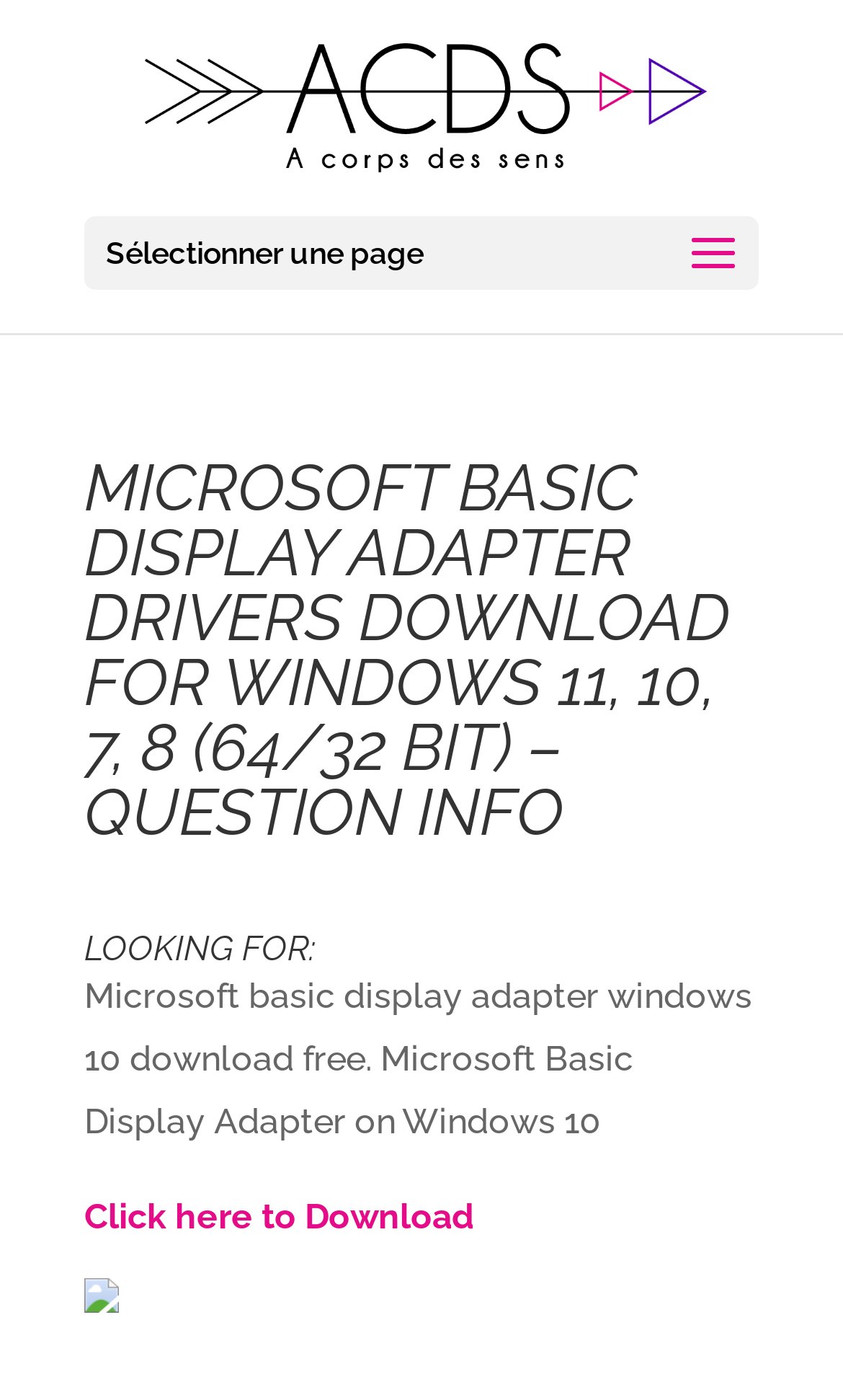What is the language of the webpage?
Provide an in-depth answer to the question, covering all aspects.

The webpage contains text in both French and English, as seen in the heading 'Sélectionner une page' which is French, and the rest of the content which is in English, suggesting that the webpage is designed to cater to a bilingual audience.